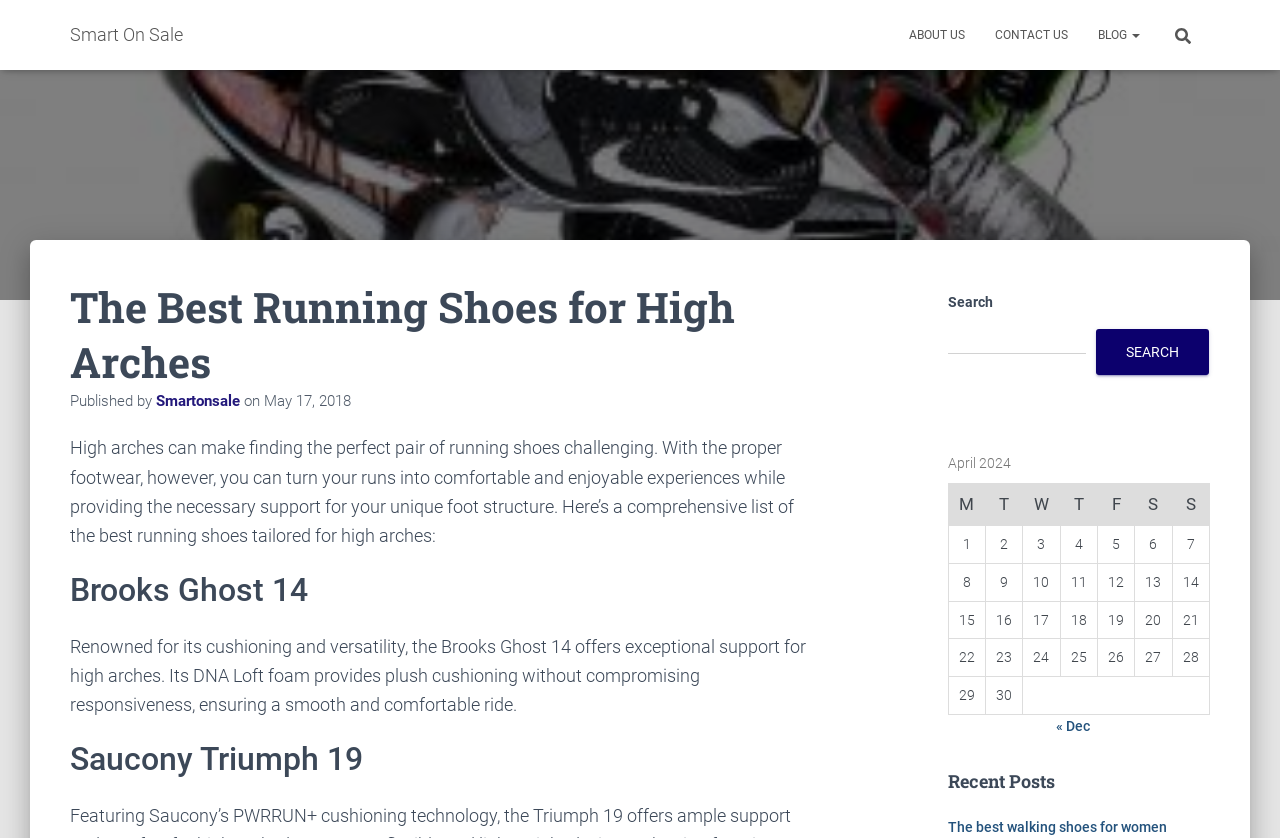Locate the bounding box coordinates of the clickable region necessary to complete the following instruction: "Go to the Recent Posts section". Provide the coordinates in the format of four float numbers between 0 and 1, i.e., [left, top, right, bottom].

[0.74, 0.916, 0.945, 0.95]